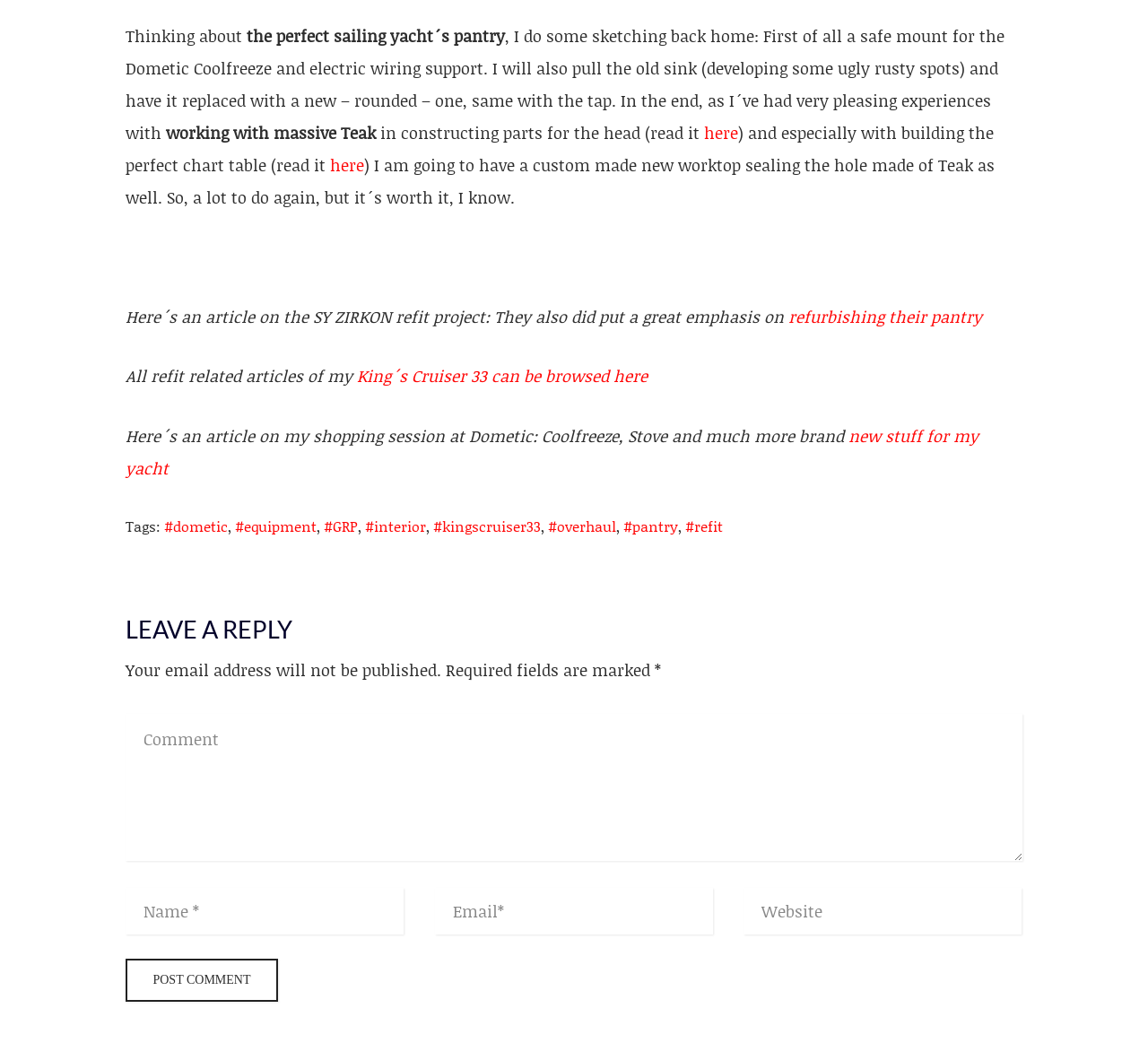Locate the bounding box coordinates of the clickable region necessary to complete the following instruction: "Click the Post Comment button". Provide the coordinates in the format of four float numbers between 0 and 1, i.e., [left, top, right, bottom].

[0.109, 0.919, 0.242, 0.961]